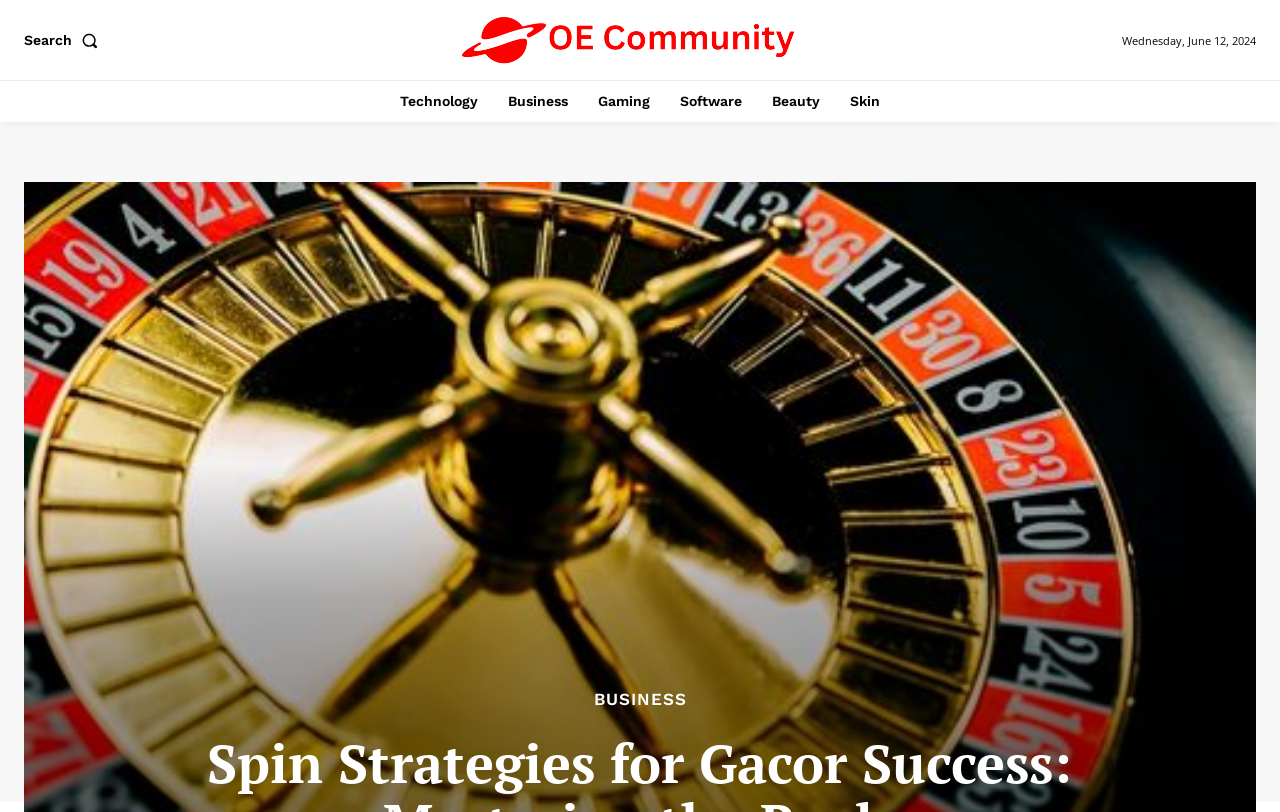What is the day of the week displayed on the webpage?
Using the details from the image, give an elaborate explanation to answer the question.

I found the answer by looking at the StaticText element with the text 'Wednesday, June 12, 2024' which indicates the current day of the week.